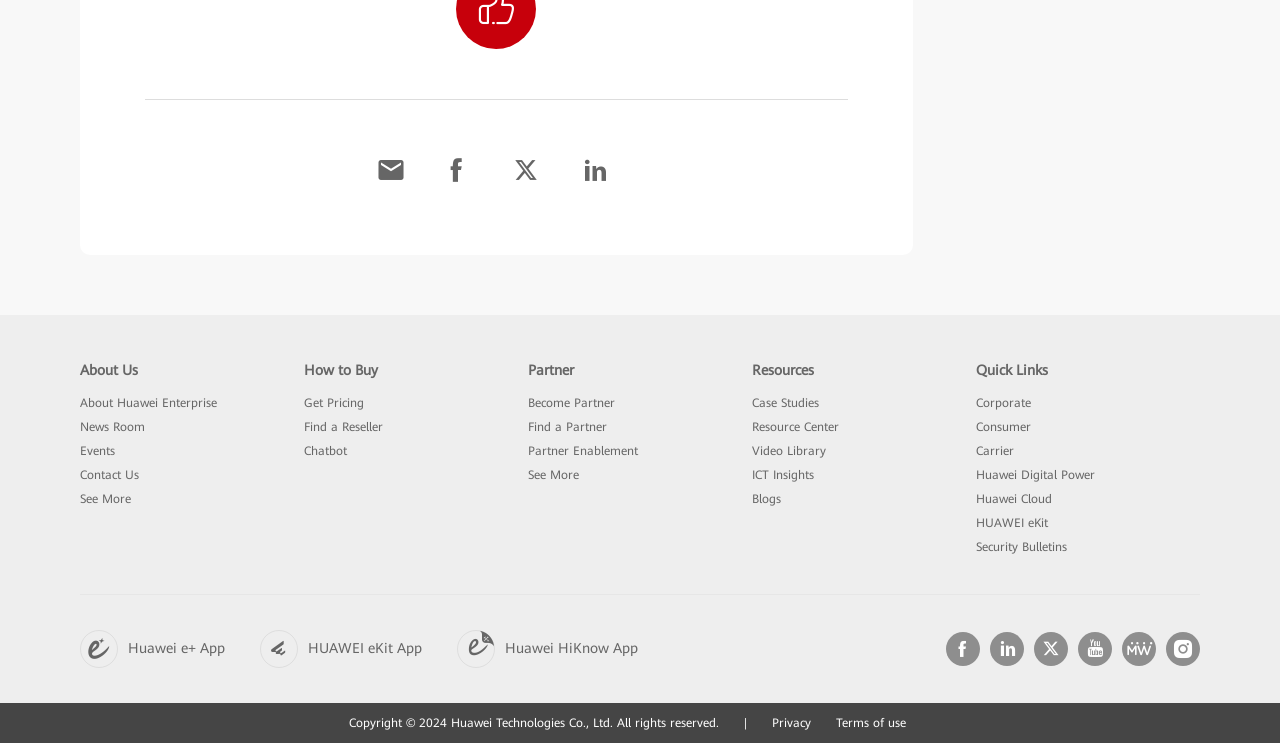Please determine the bounding box coordinates of the element's region to click in order to carry out the following instruction: "Click About Us". The coordinates should be four float numbers between 0 and 1, i.e., [left, top, right, bottom].

[0.062, 0.487, 0.108, 0.508]